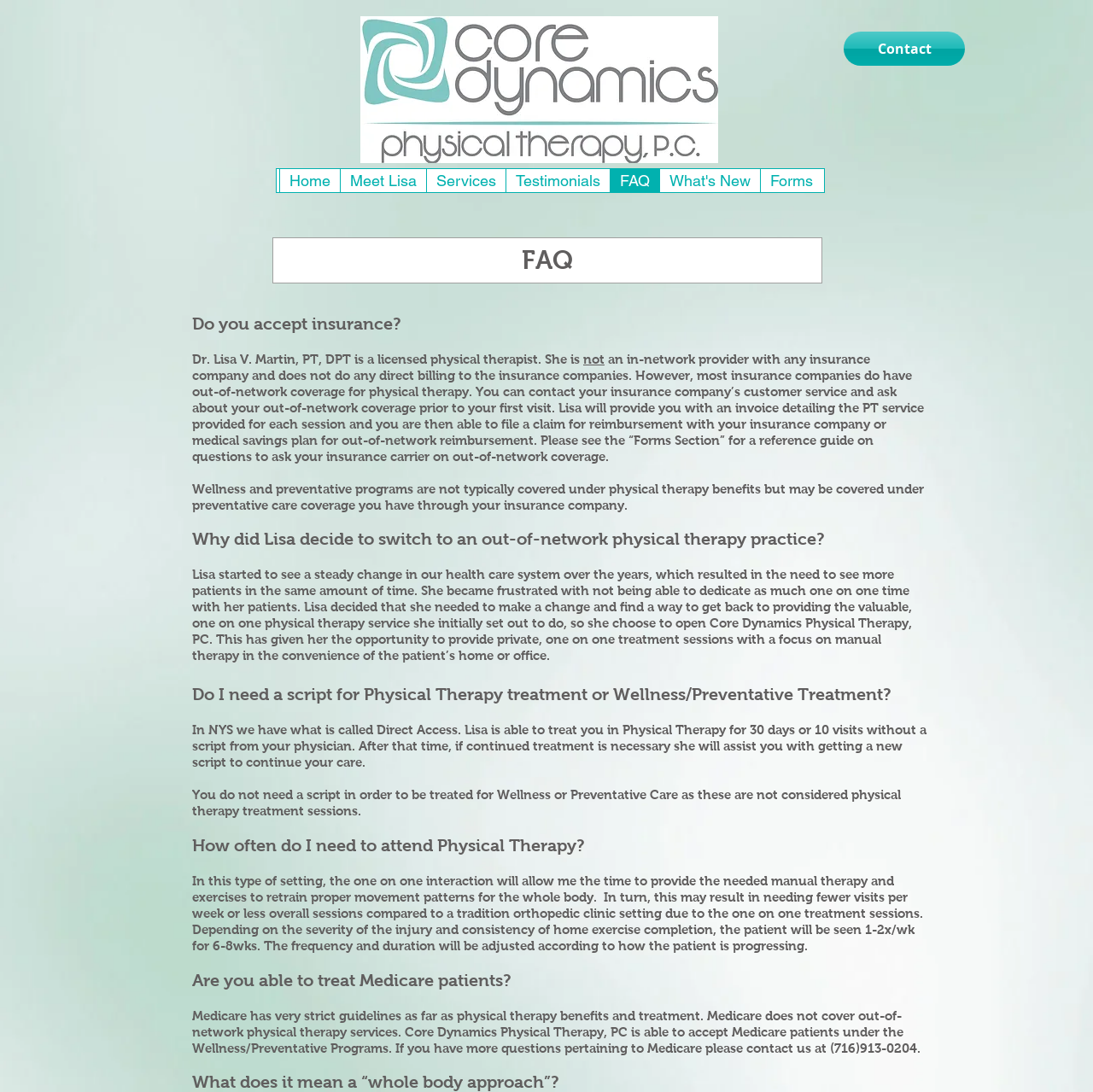Please identify the bounding box coordinates for the region that you need to click to follow this instruction: "Click on Contact".

[0.772, 0.029, 0.883, 0.06]